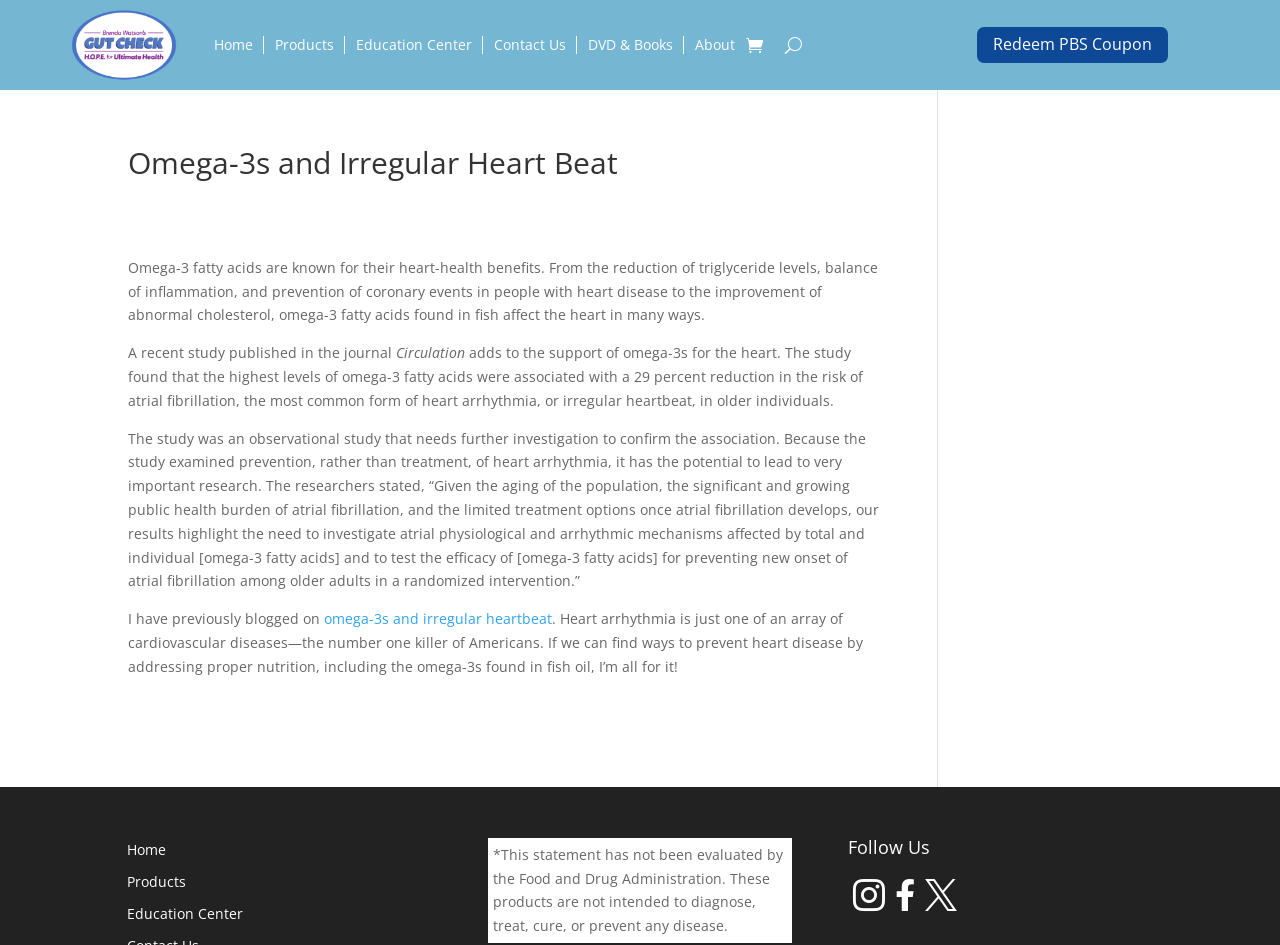Please give a concise answer to this question using a single word or phrase: 
What is the topic of the article?

Omega-3s and heart health